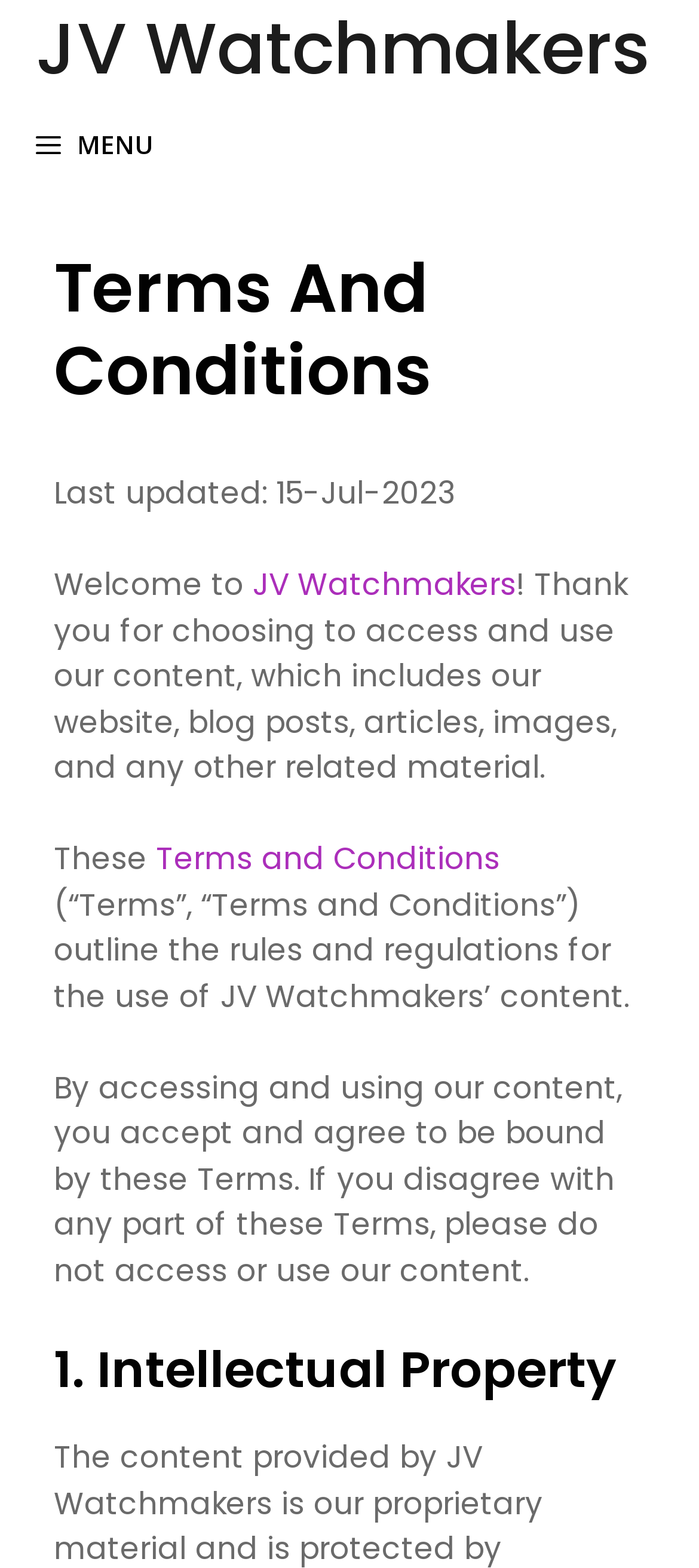Create an elaborate caption for the webpage.

The webpage is titled "Terms and Conditions - JV Watchmakers" and has a prominent link to "JV Watchmakers" at the top left corner. Below this link, there is a button labeled "MENU" that is not expanded. 

To the right of the "MENU" button, there is a header section that contains the title "Terms And Conditions" and a subheading "Last updated: 15-Jul-2023". 

Below the header section, there is a paragraph of text that welcomes users to JV Watchmakers and explains that the terms and conditions outline the rules and regulations for using the website's content. This paragraph is followed by a link to "Terms and Conditions" and a brief description of what the terms entail.

The webpage then presents a section of terms, starting with "1. Intellectual Property", which is denoted by a heading. The terms are presented in a block of text that spans most of the width of the page.